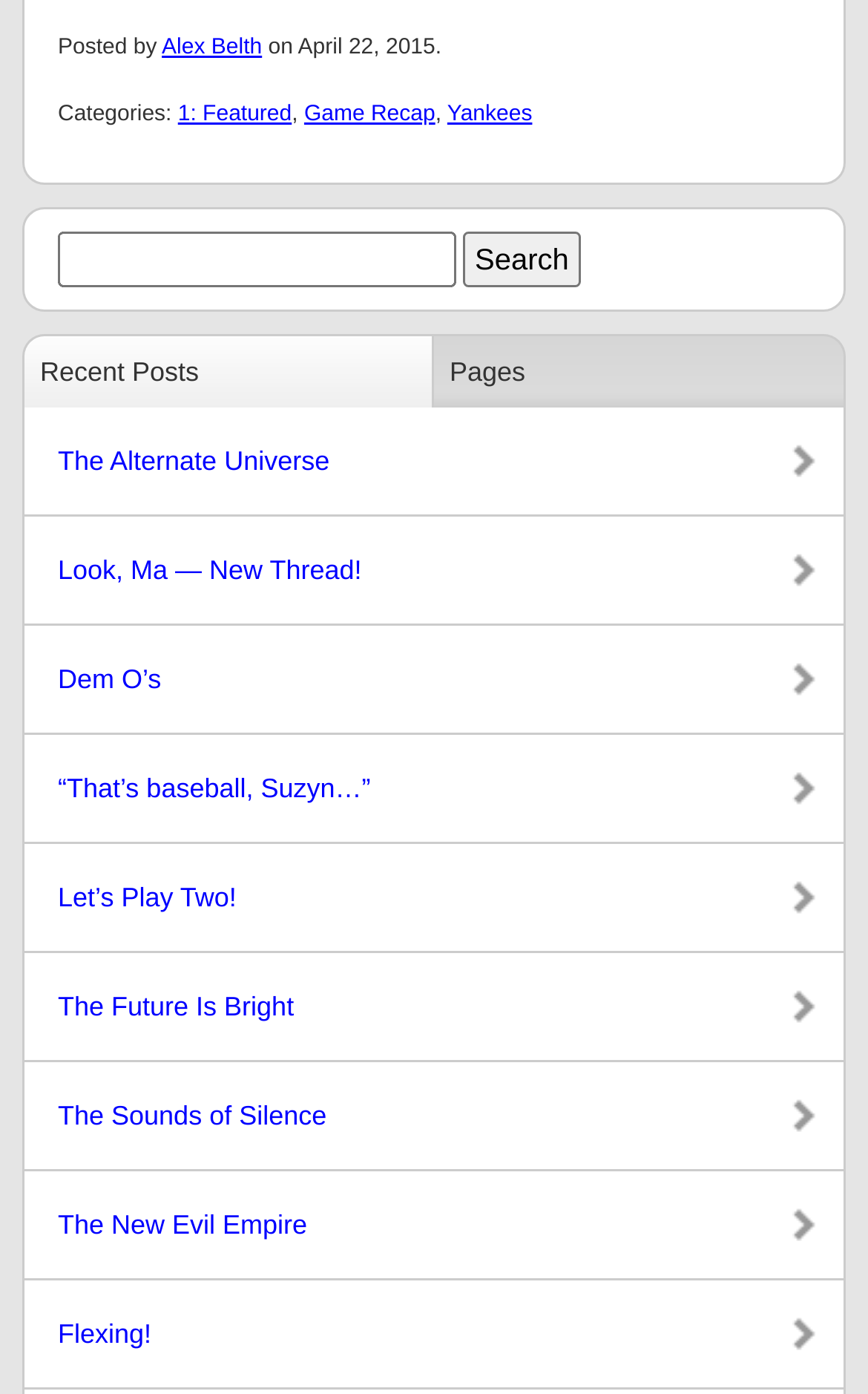Who posted the article?
Using the image as a reference, deliver a detailed and thorough answer to the question.

The article was posted by Alex Belth, as indicated by the 'Posted by' text followed by the link 'Alex Belth'.